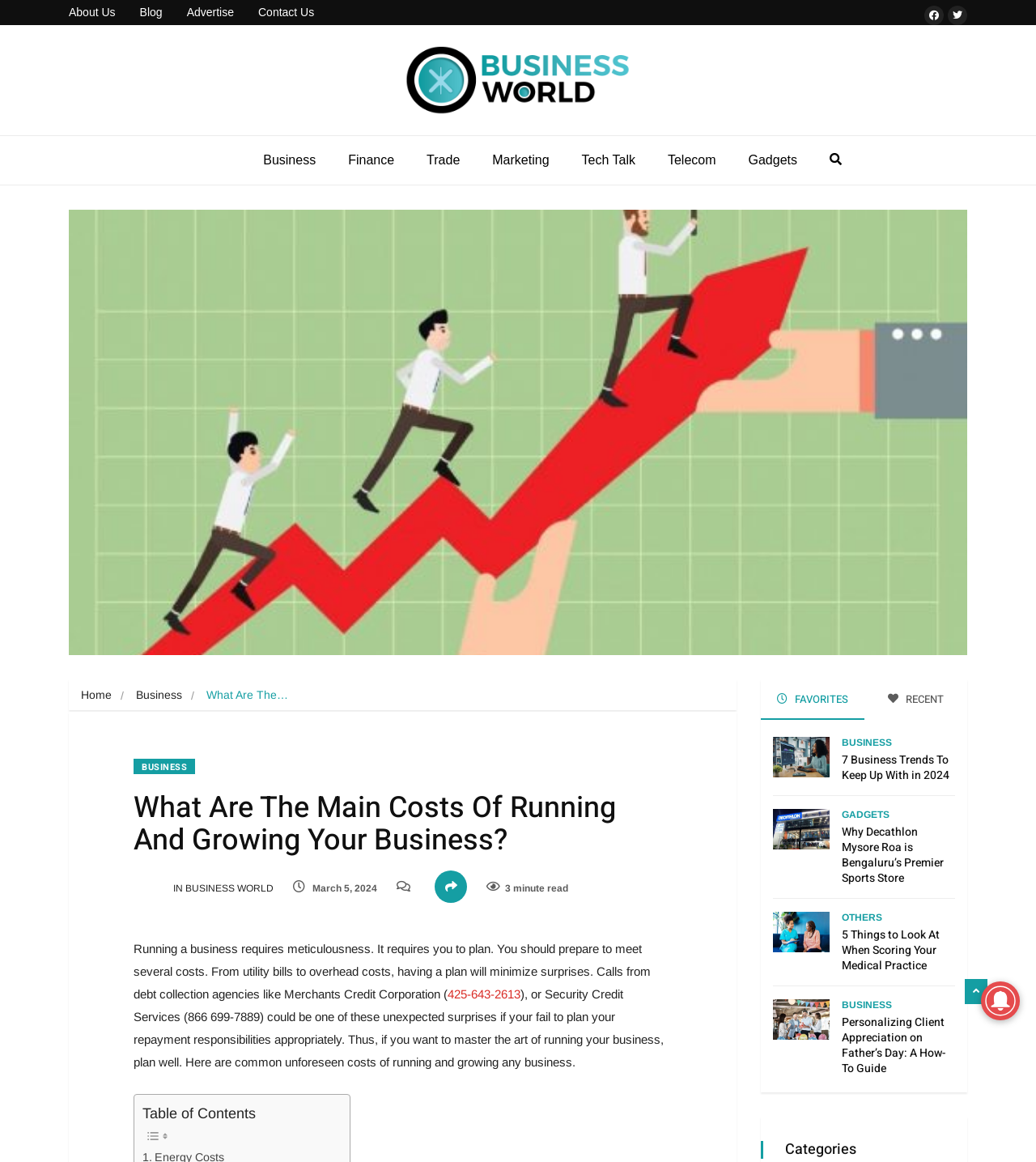Please determine the bounding box coordinates for the UI element described here. Use the format (top-left x, top-left y, bottom-right x, bottom-right y) with values bounded between 0 and 1: Others

[0.812, 0.785, 0.852, 0.795]